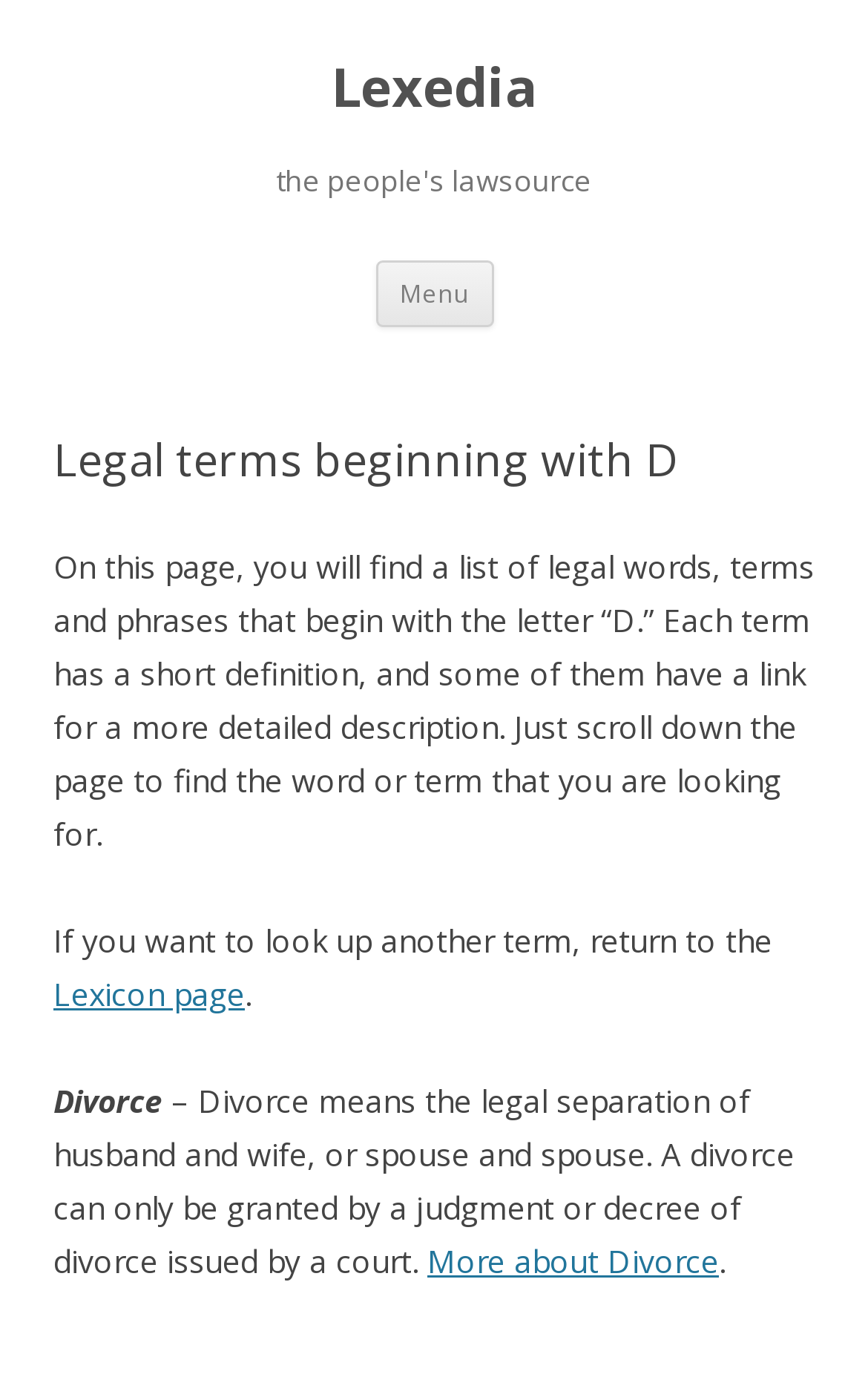Determine the bounding box coordinates for the UI element described. Format the coordinates as (top-left x, top-left y, bottom-right x, bottom-right y) and ensure all values are between 0 and 1. Element description: Lexedia

[0.382, 0.039, 0.618, 0.089]